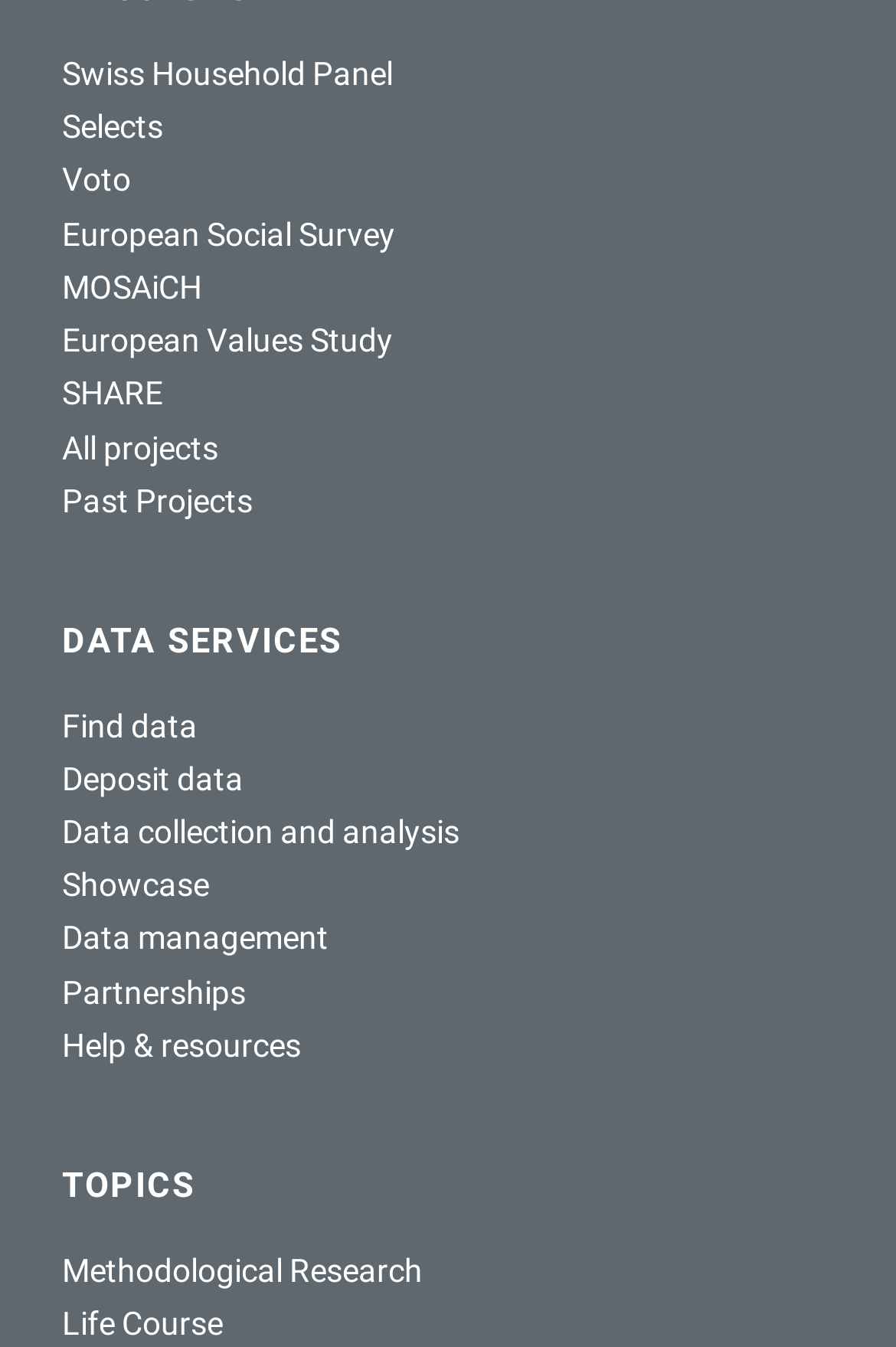Identify the bounding box coordinates necessary to click and complete the given instruction: "View the Showcase page".

[0.069, 0.643, 0.233, 0.671]